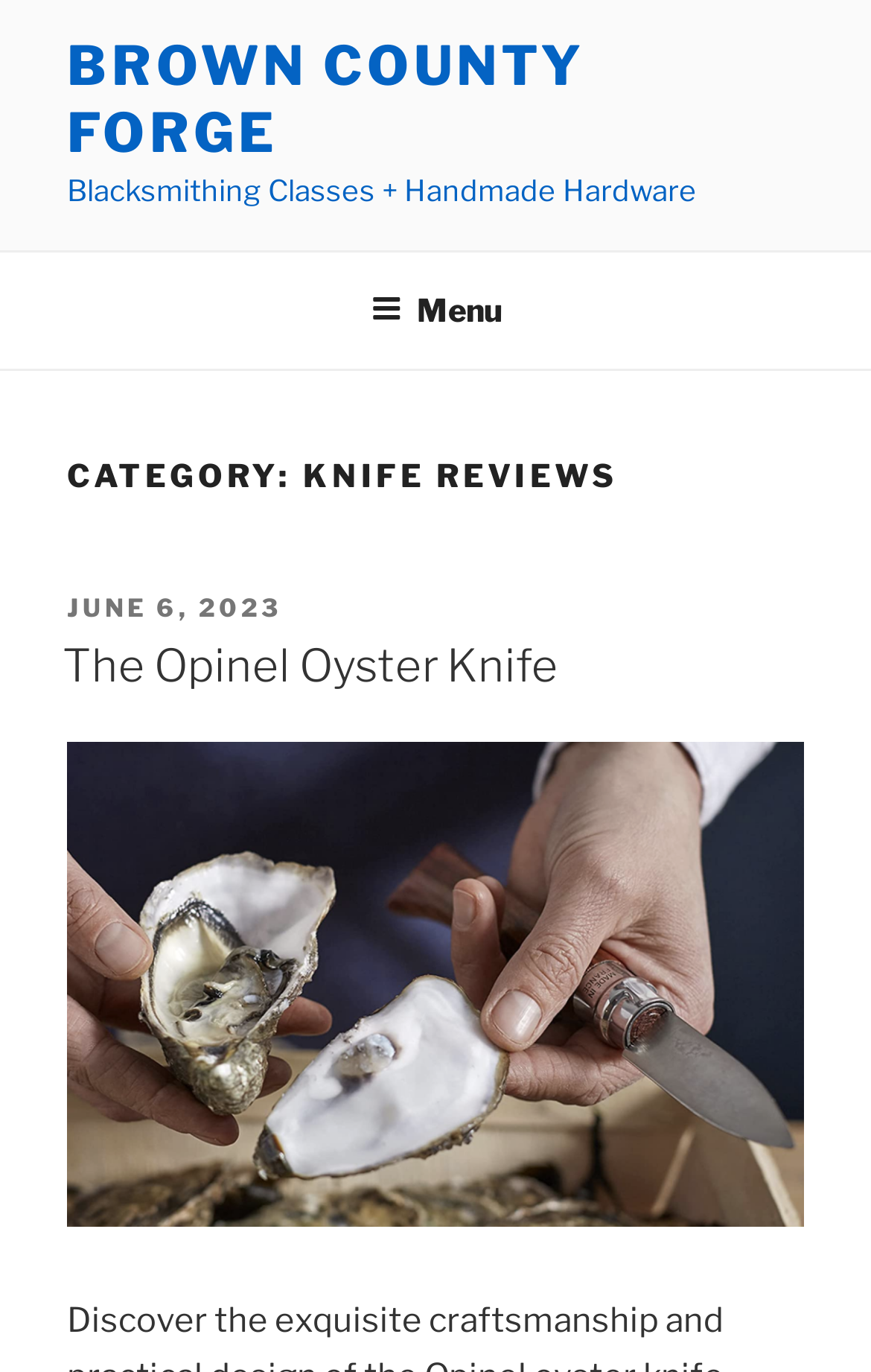Please answer the following query using a single word or phrase: 
What is the name of the blacksmithing class provider?

Brown County Forge